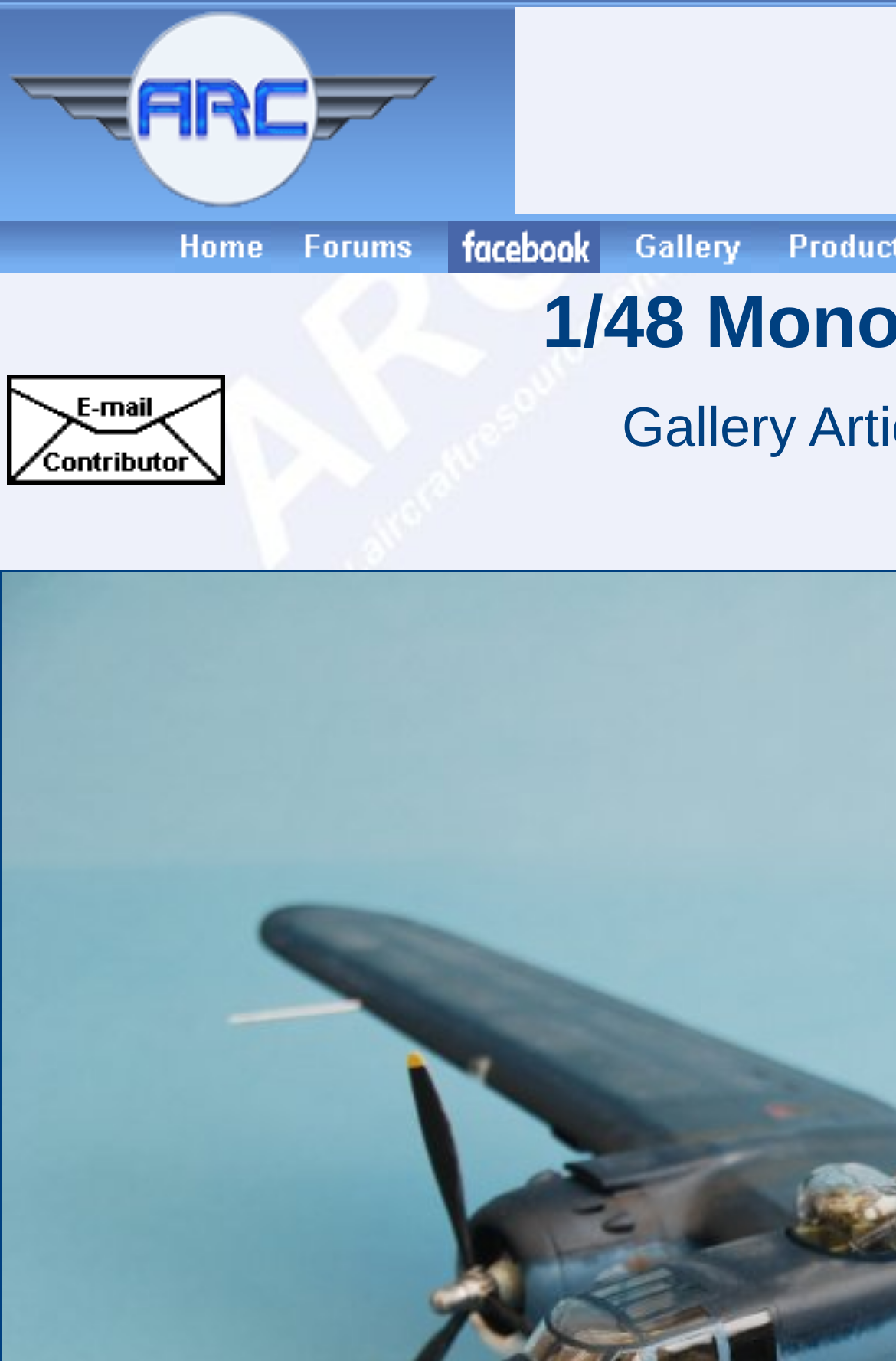What is the purpose of the links on this webpage?
Using the information from the image, answer the question thoroughly.

The links on this webpage are likely used to navigate to other pages or websites, as they are accompanied by images and are arranged in a table-like structure, suggesting a catalog or gallery layout.